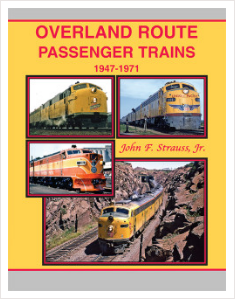How many images of vintage passenger trains are displayed on the cover?
From the details in the image, provide a complete and detailed answer to the question.

The caption describes the cover as showcasing a collage format with four images of vintage passenger trains prominently displayed, each highlighting the distinctive designs from the mid-20th century.